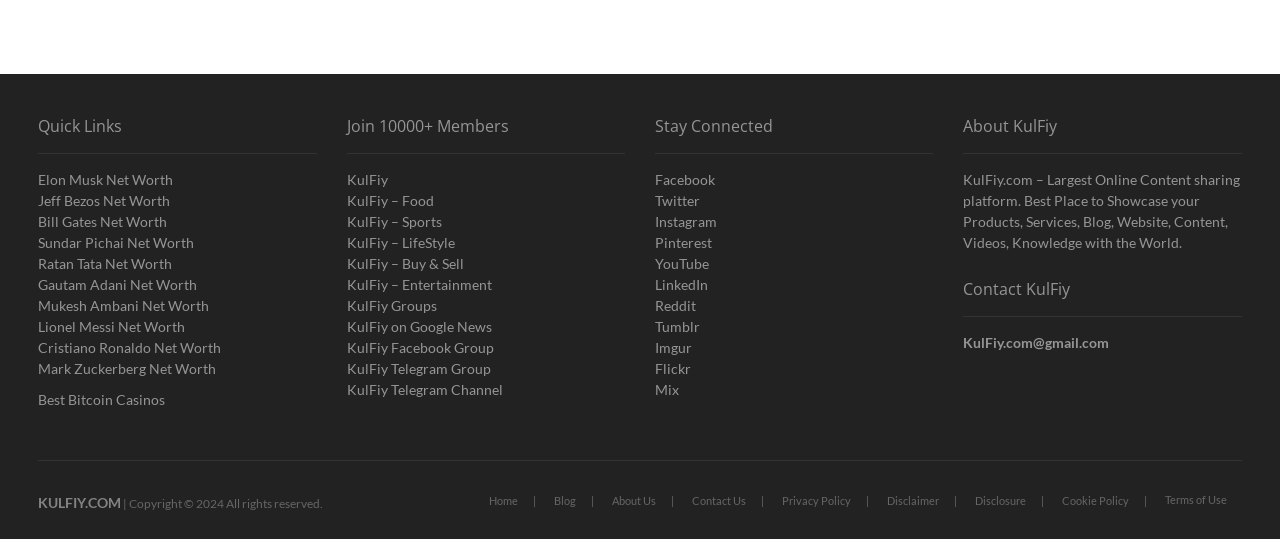Predict the bounding box for the UI component with the following description: "Shop".

None